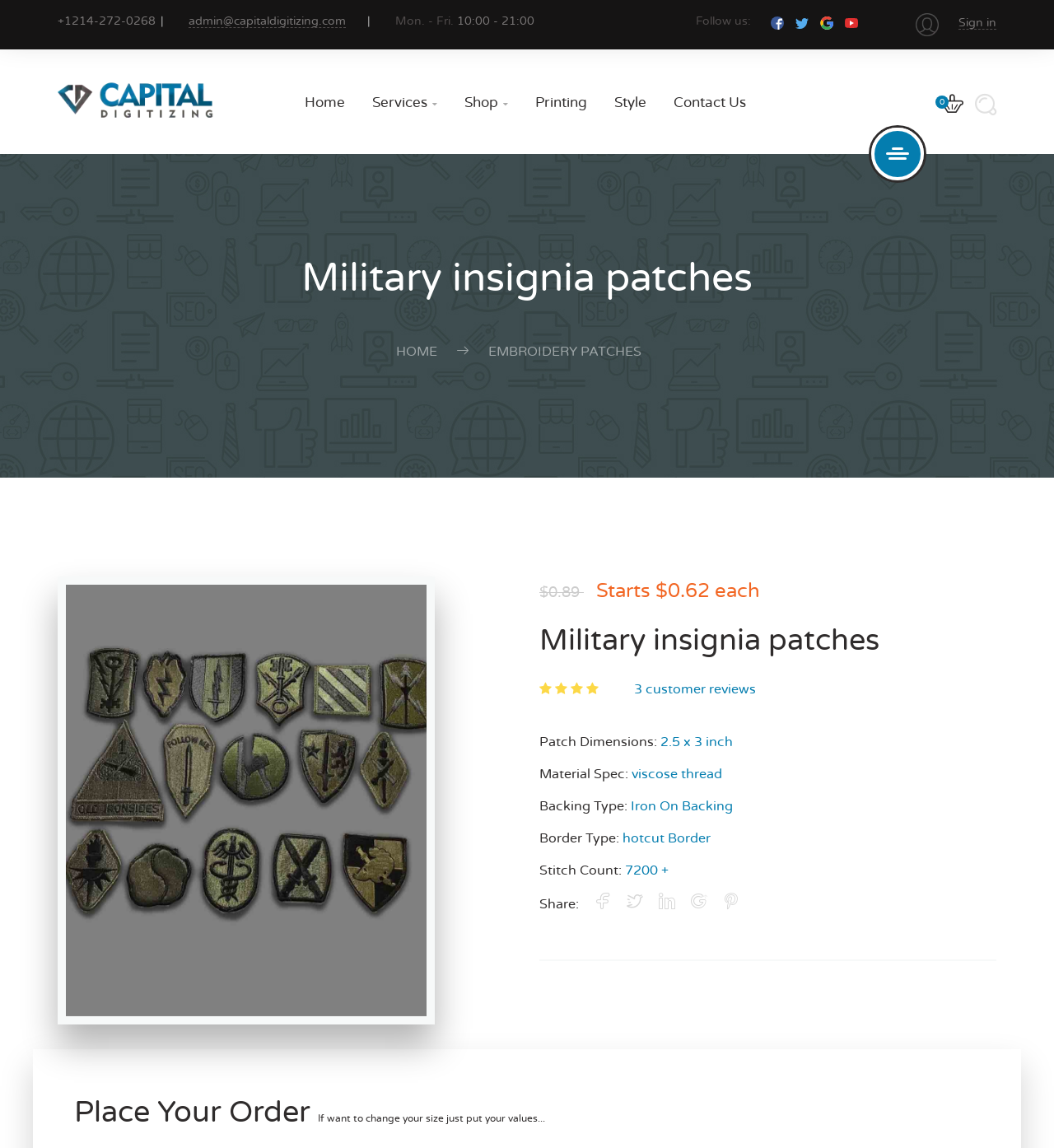Indicate the bounding box coordinates of the clickable region to achieve the following instruction: "Read the inspirational quote."

None